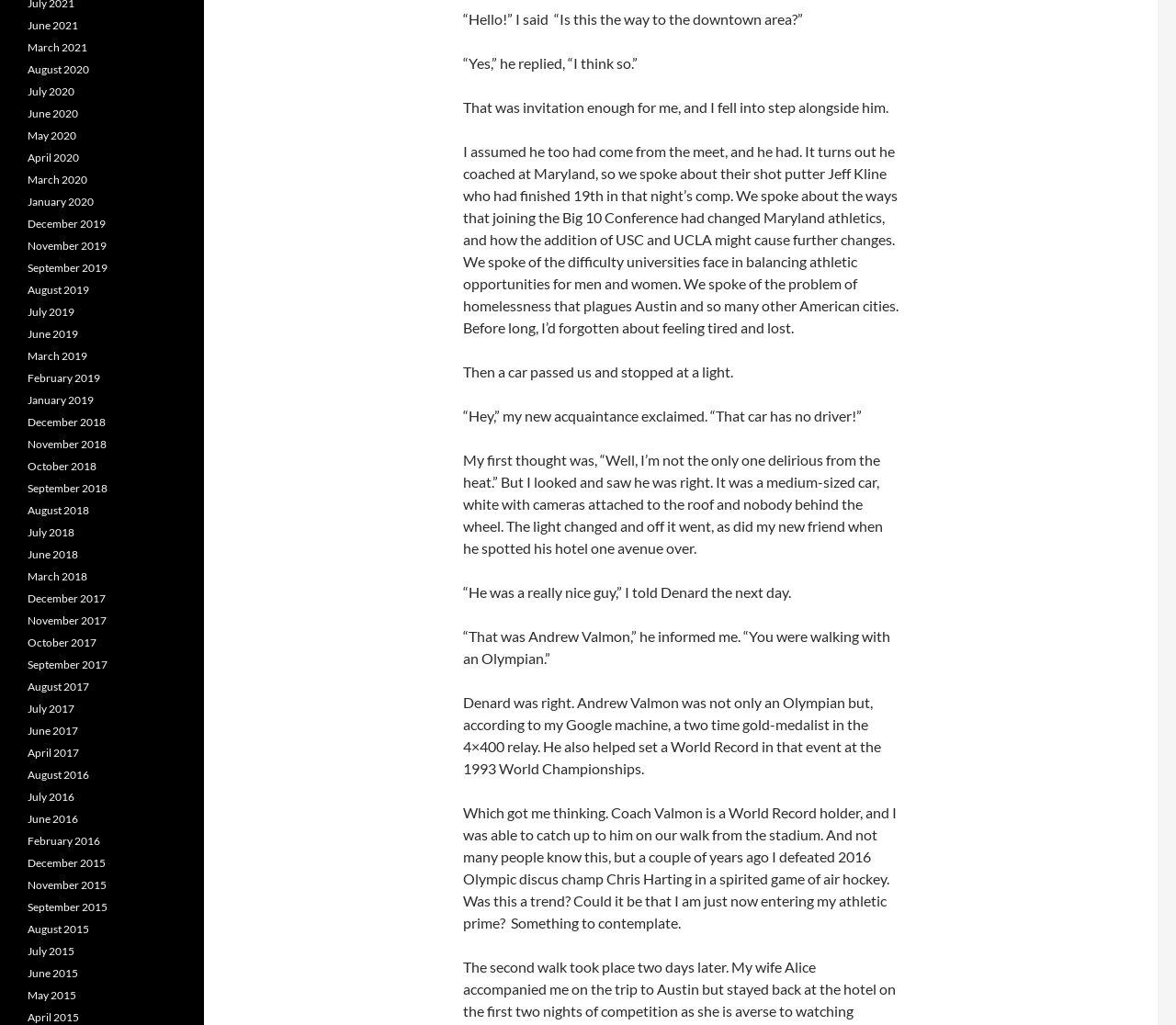What is the topic of conversation between the author and Andrew Valmon?
Based on the image, provide your answer in one word or phrase.

Athletics